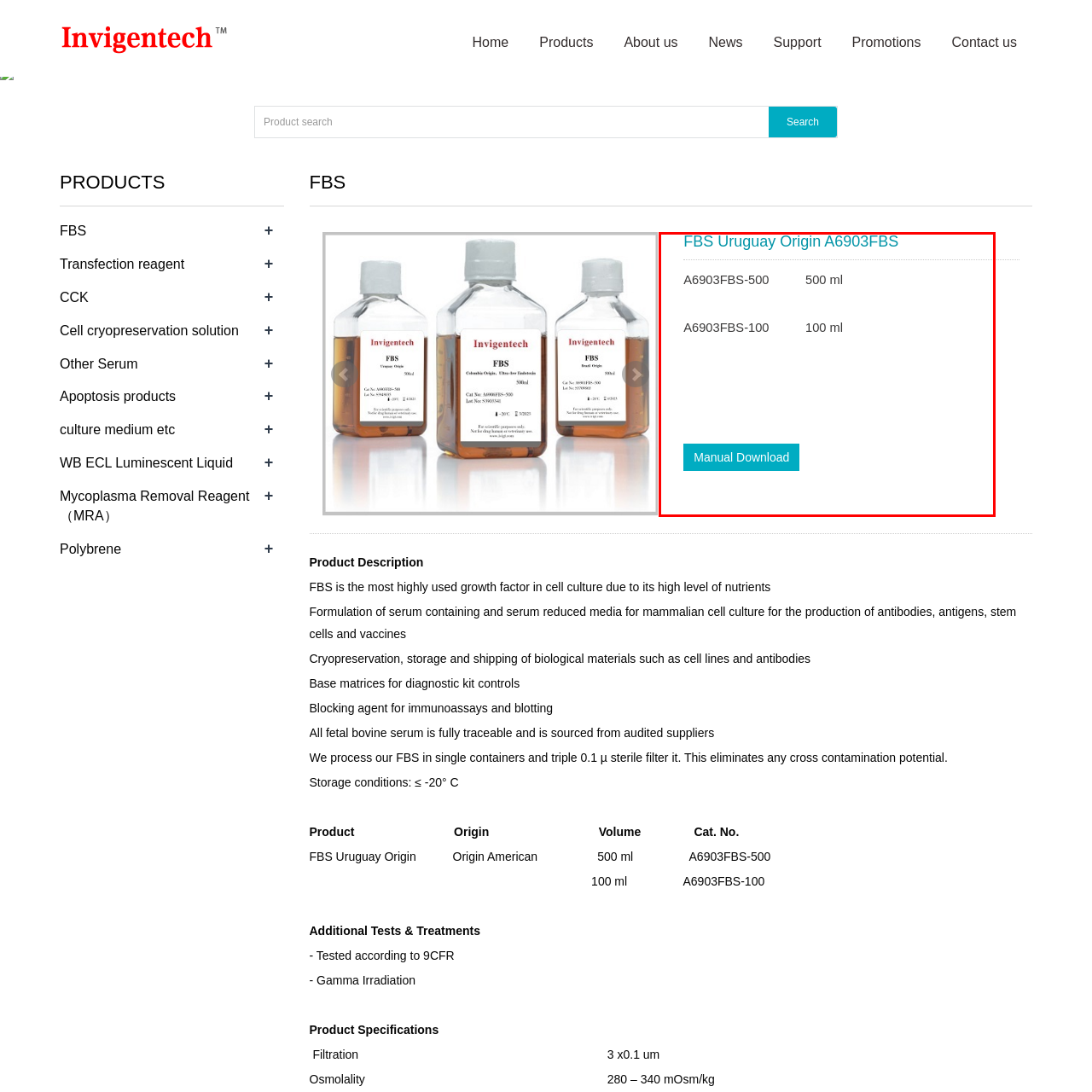Inspect the image surrounded by the red outline and respond to the question with a brief word or phrase:
How many variants are available for purchase?

Two